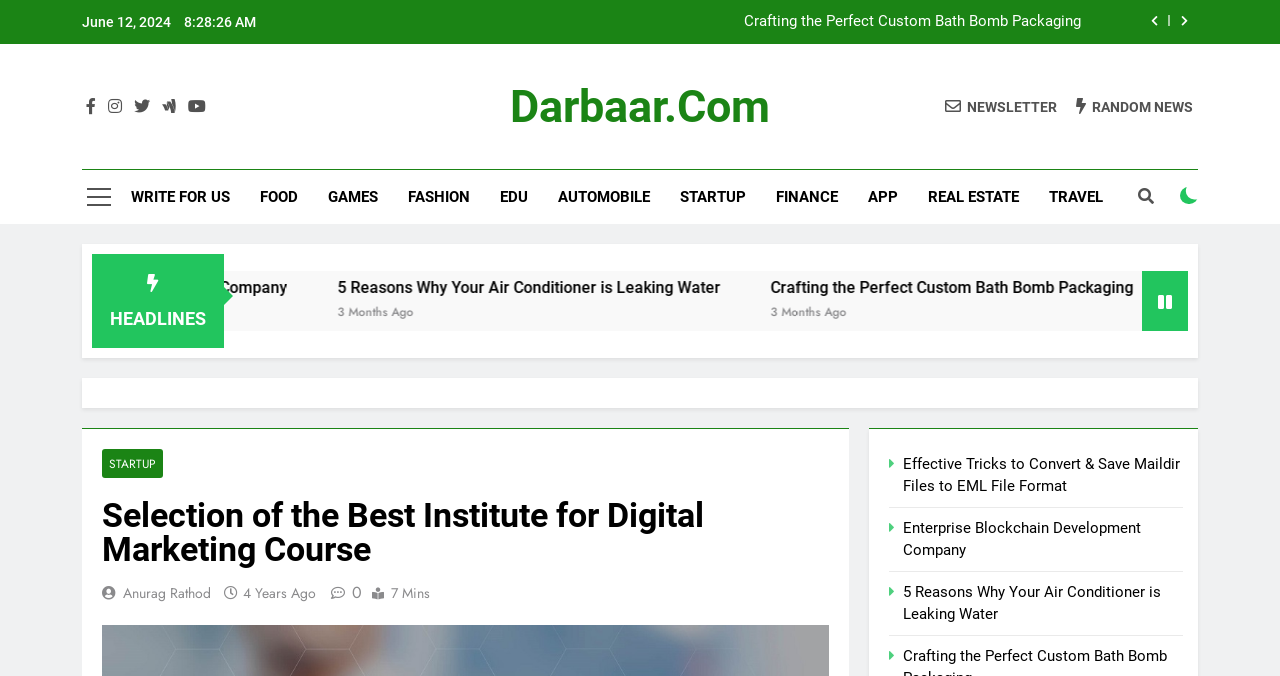Locate and generate the text content of the webpage's heading.

Selection of the Best Institute for Digital Marketing Course